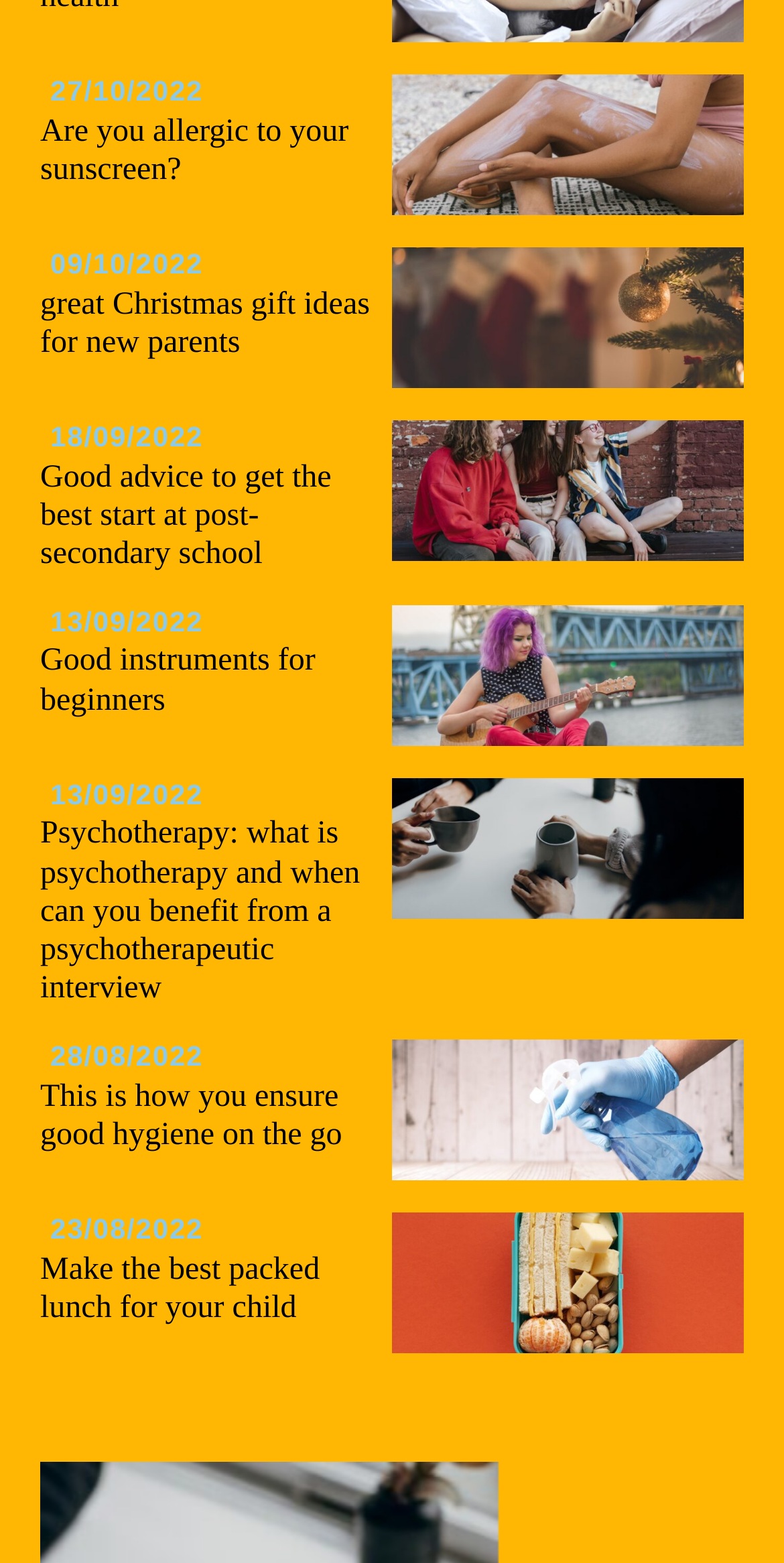What is the date of the article about sunscreen allergy?
Based on the screenshot, provide your answer in one word or phrase.

27/10/2022